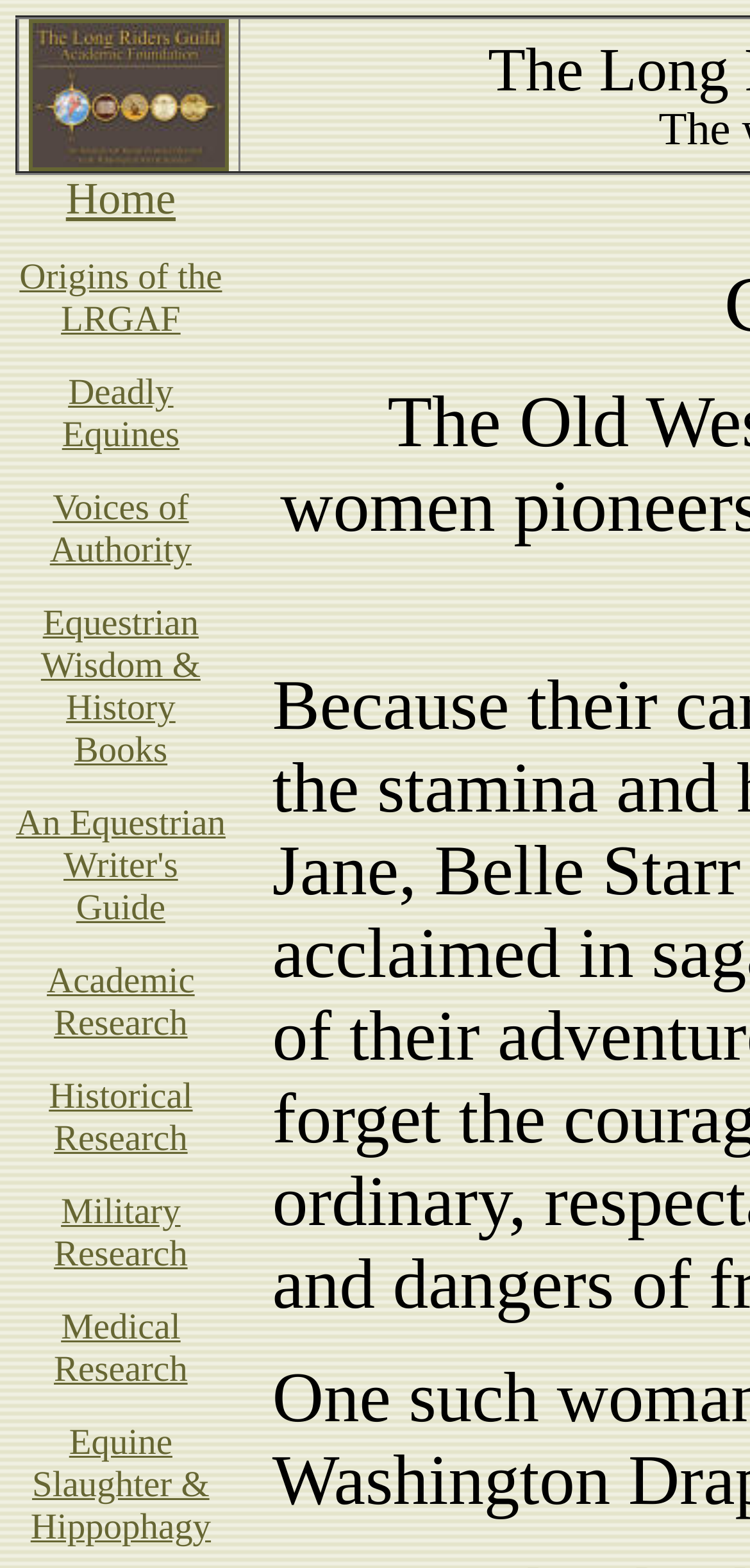Please locate the bounding box coordinates of the region I need to click to follow this instruction: "Explore equestrian wisdom and history books".

[0.022, 0.309, 0.276, 0.369]